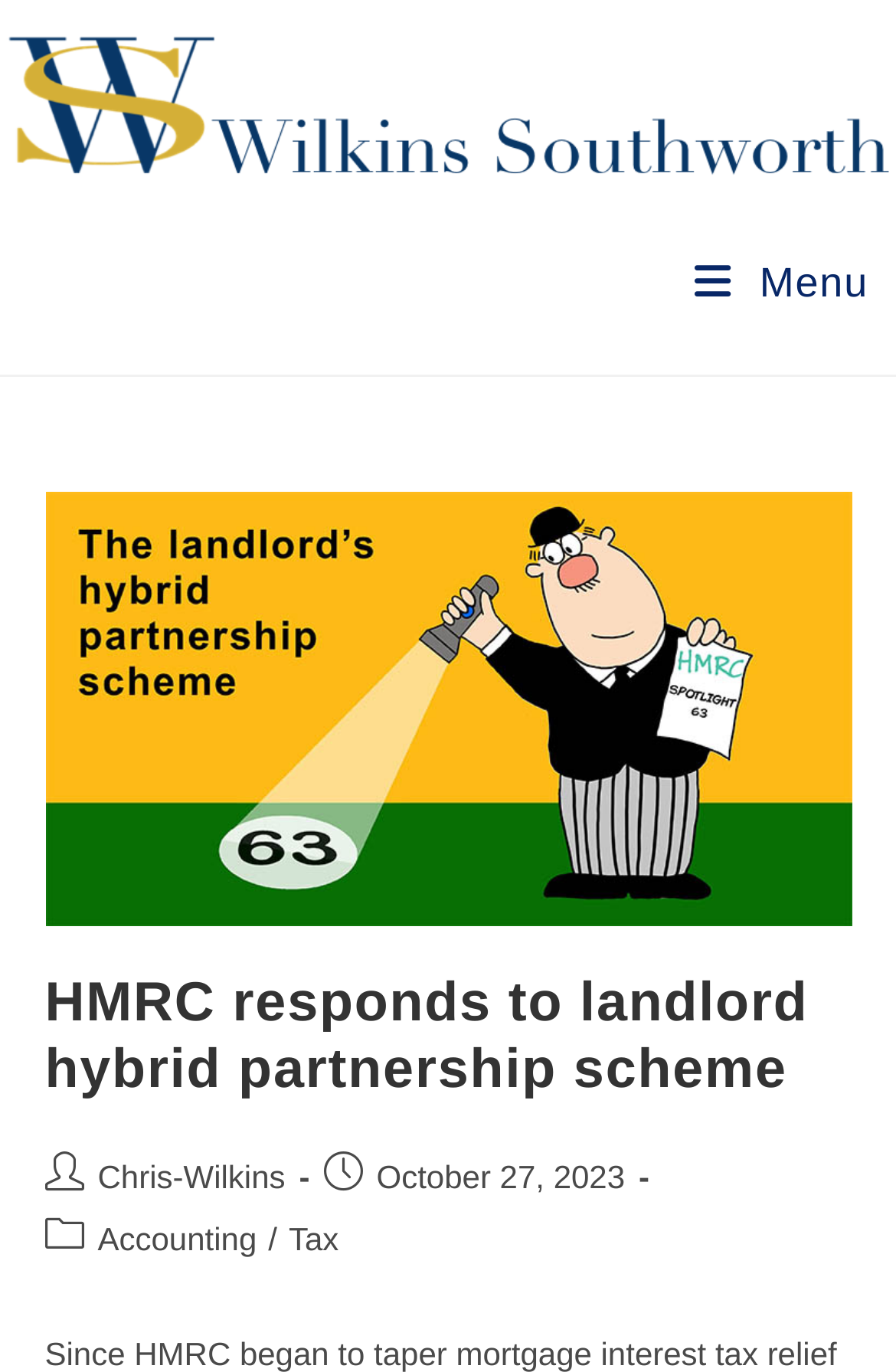What are the categories of the article?
Deliver a detailed and extensive answer to the question.

I found the categories of the article by looking at the 'Post details:' section, where it lists the categories as 'Accounting' and 'Tax'.